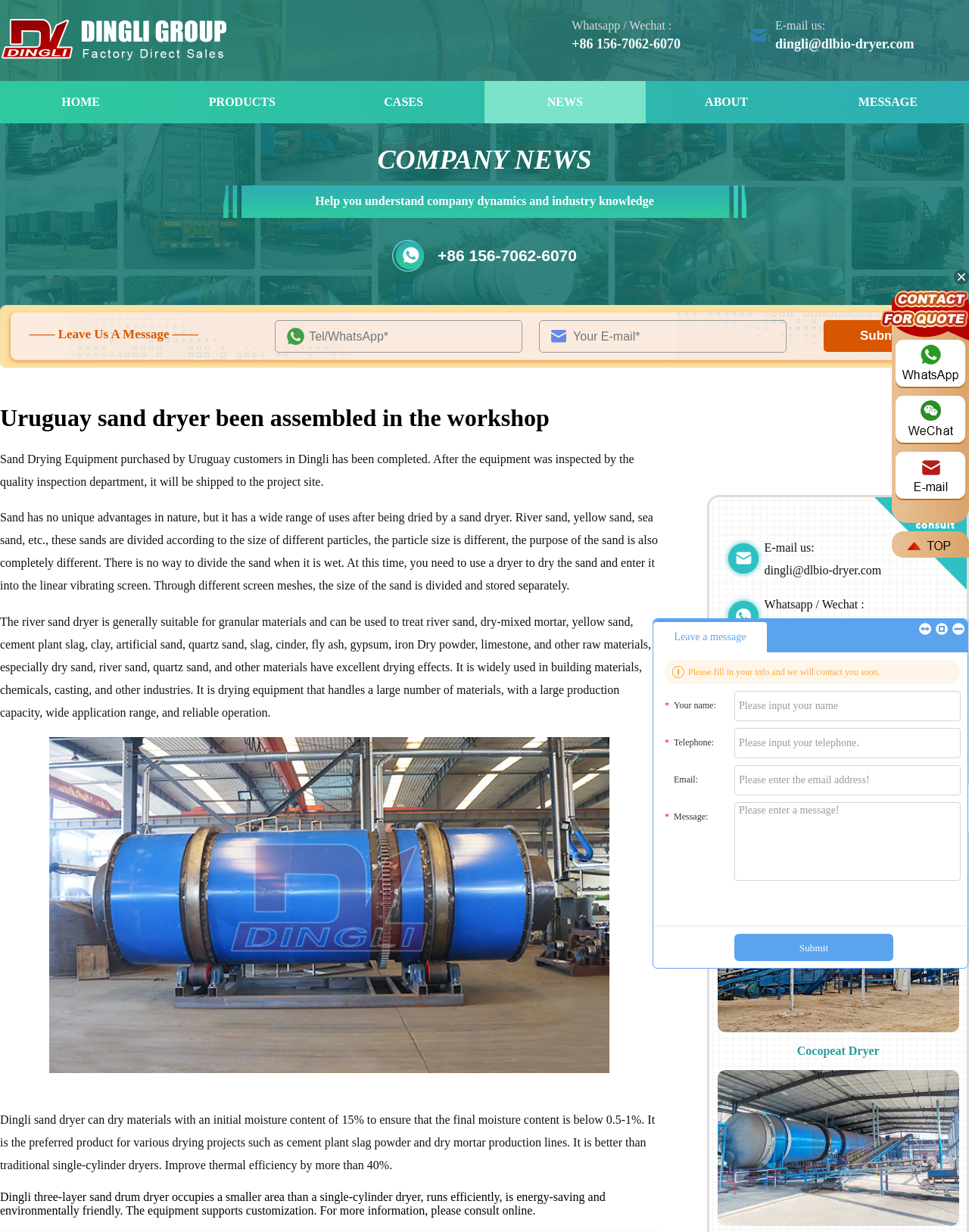Locate the bounding box coordinates of the element that should be clicked to execute the following instruction: "Click the logo".

[0.0, 0.014, 0.234, 0.049]